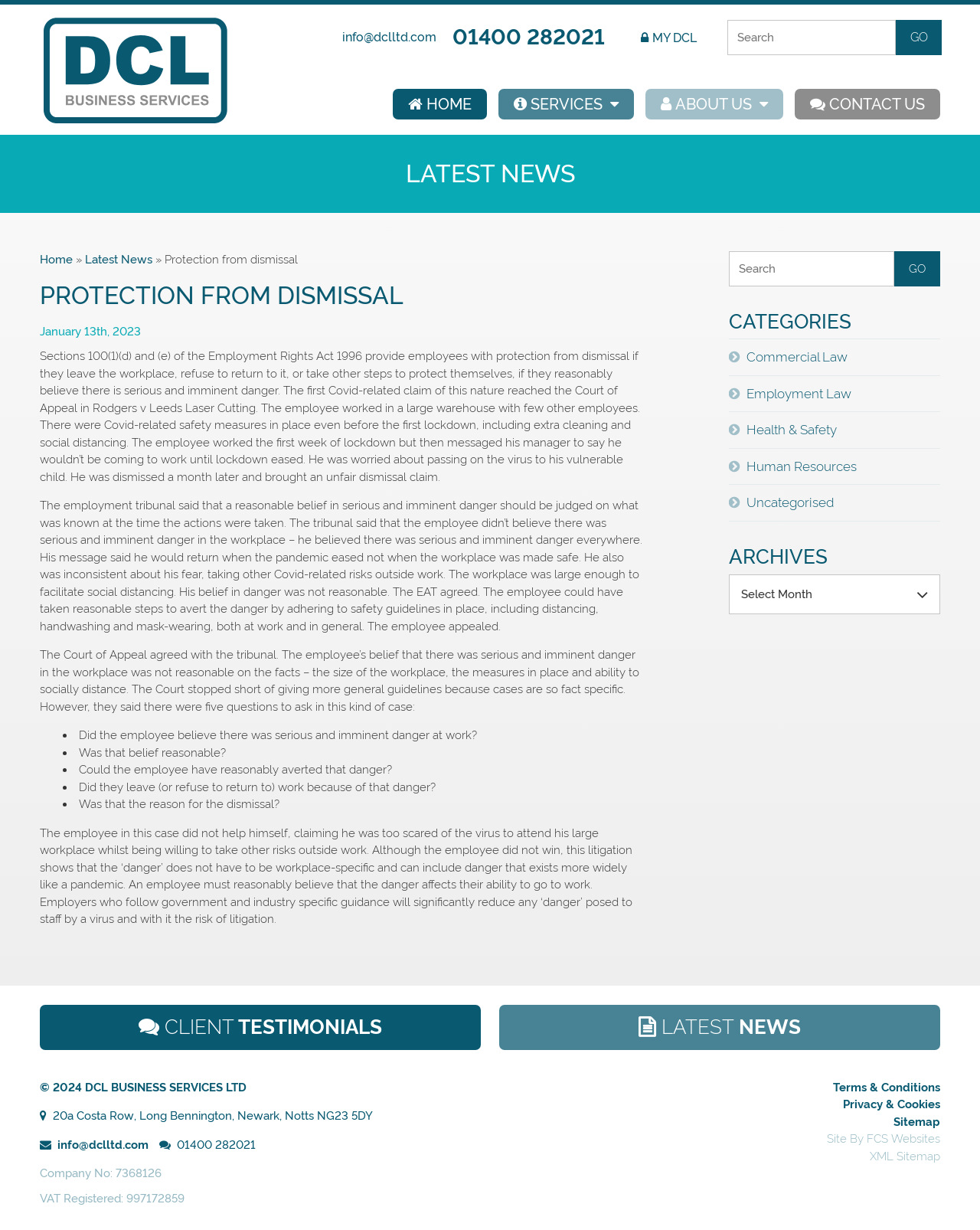Specify the bounding box coordinates of the region I need to click to perform the following instruction: "Read about employment law". The coordinates must be four float numbers in the range of 0 to 1, i.e., [left, top, right, bottom].

[0.744, 0.306, 0.959, 0.335]